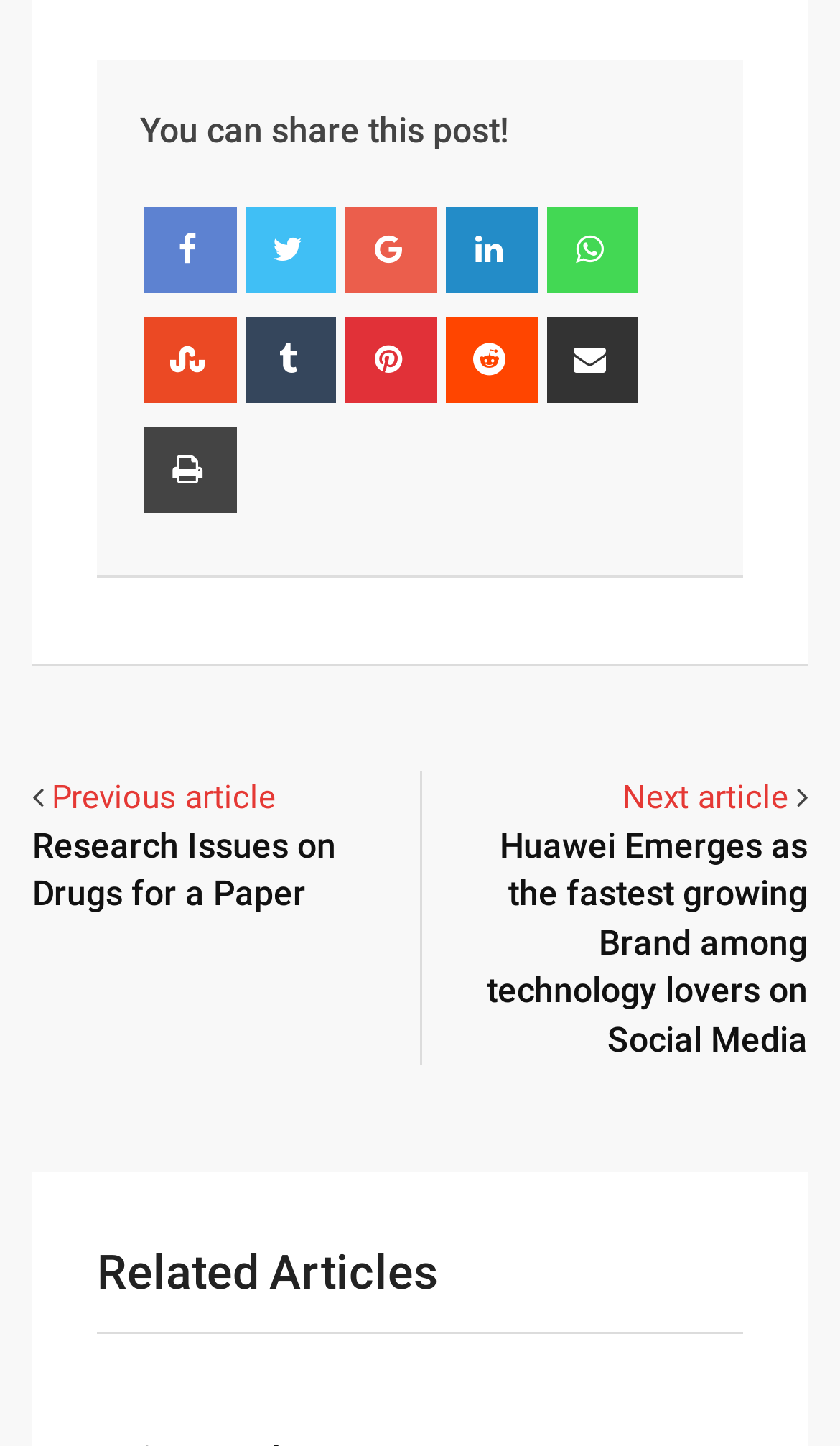Identify the bounding box coordinates of the clickable region necessary to fulfill the following instruction: "Ask for help on the discussion board". The bounding box coordinates should be four float numbers between 0 and 1, i.e., [left, top, right, bottom].

None